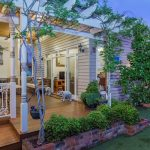Provide an in-depth description of all elements within the image.

This inviting image showcases a charming outdoor space of a home, featuring a beautifully designed porch area illuminated by soft lighting. The wooden deck is adorned with lush greenery and well-maintained plants, creating a serene atmosphere. The architecture reflects a cozy and welcoming vibe, with a blend of rustic elements and modern convenience. Visible through the open doors are cozy interior furnishings, hinting at a comfortable living environment. This picturesque setting is perfect for relaxation and enjoying the tranquility of the surrounding nature.